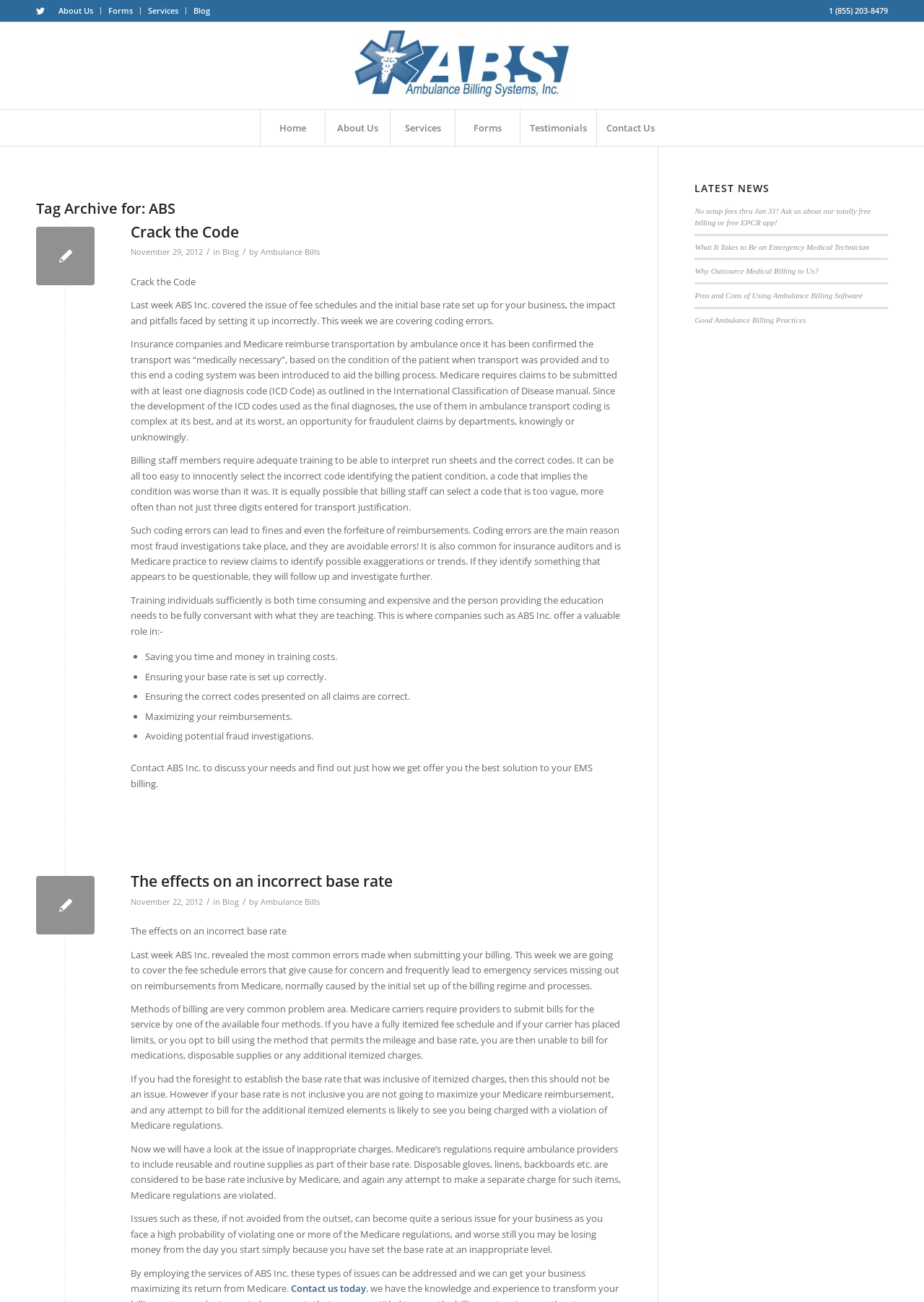Answer the question using only one word or a concise phrase: What is the date of the blog post?

November 29, 2012